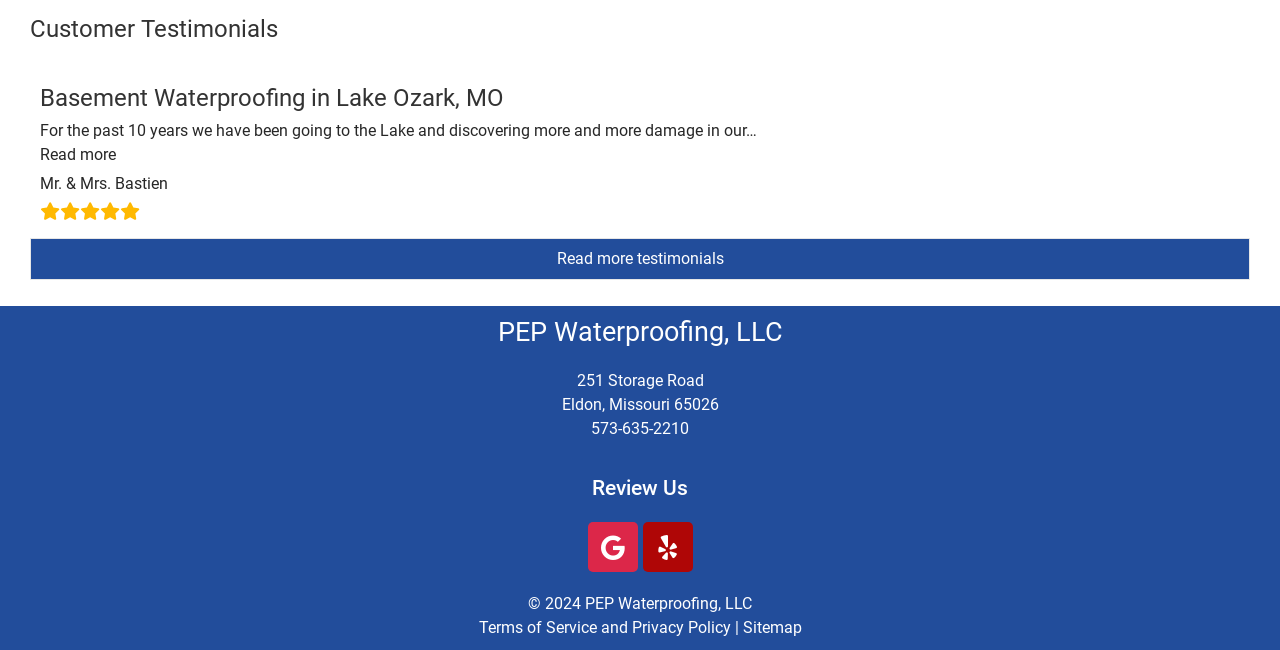What is the company name?
Please interpret the details in the image and answer the question thoroughly.

The company name can be found in the heading element with the text 'PEP Waterproofing, LLC' located at the coordinates [0.023, 0.487, 0.977, 0.537].